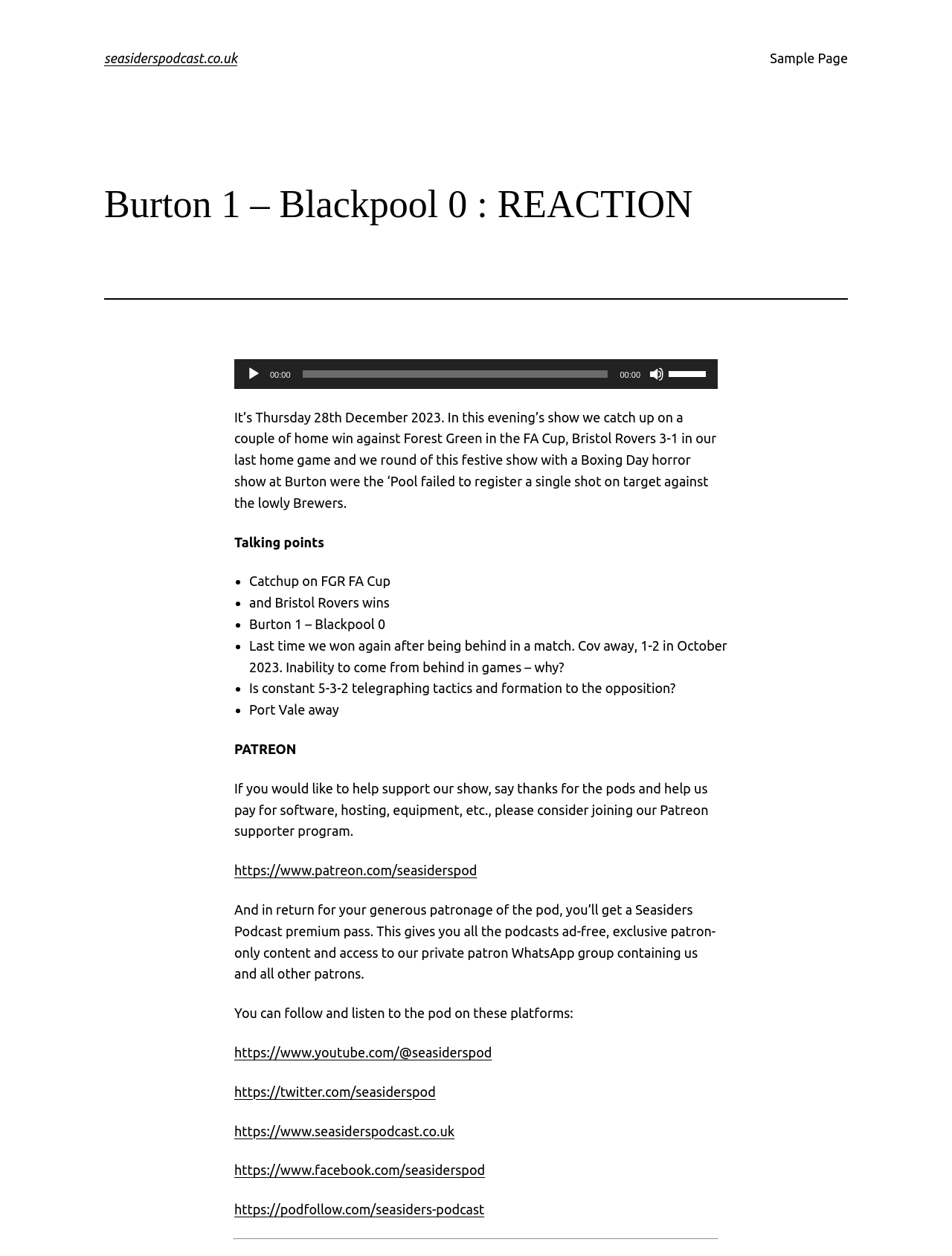Using the provided description: "seasiderspodcast.co.uk", find the bounding box coordinates of the corresponding UI element. The output should be four float numbers between 0 and 1, in the format [left, top, right, bottom].

[0.109, 0.04, 0.249, 0.052]